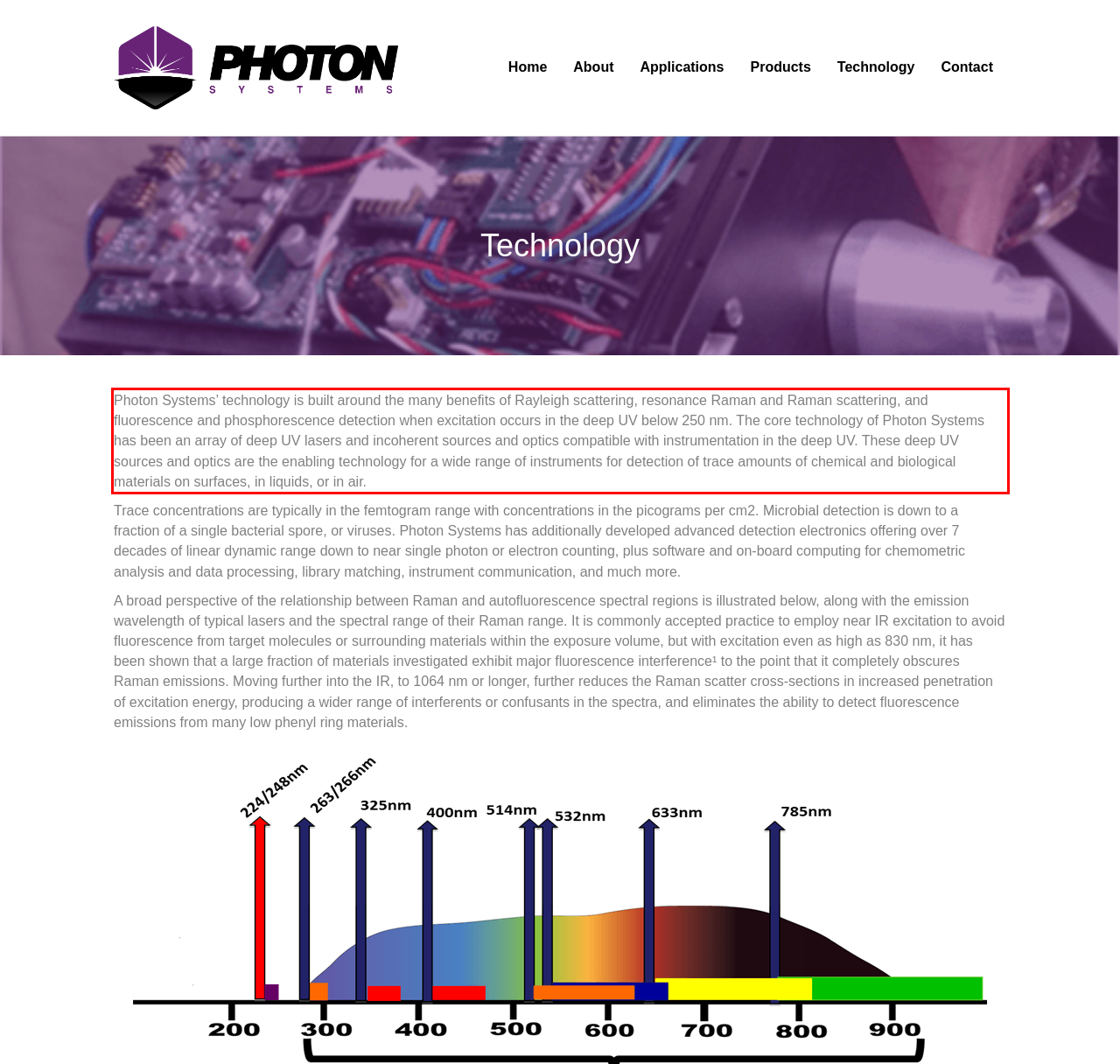By examining the provided screenshot of a webpage, recognize the text within the red bounding box and generate its text content.

Photon Systems’ technology is built around the many benefits of Rayleigh scattering, resonance Raman and Raman scattering, and fluorescence and phosphorescence detection when excitation occurs in the deep UV below 250 nm. The core technology of Photon Systems has been an array of deep UV lasers and incoherent sources and optics compatible with instrumentation in the deep UV. These deep UV sources and optics are the enabling technology for a wide range of instruments for detection of trace amounts of chemical and biological materials on surfaces, in liquids, or in air.